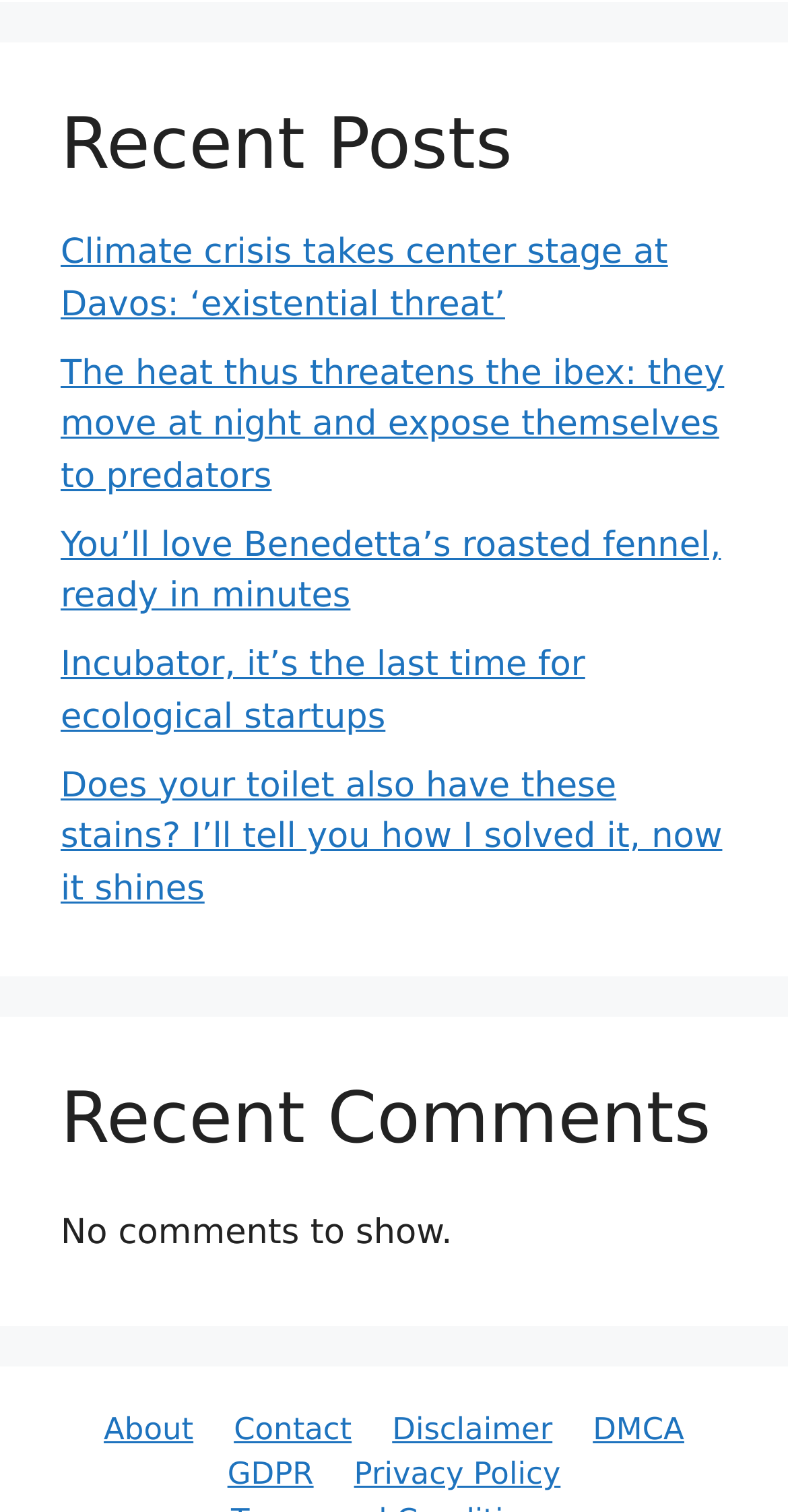Provide the bounding box coordinates for the area that should be clicked to complete the instruction: "Check recent comments".

[0.077, 0.713, 0.923, 0.769]